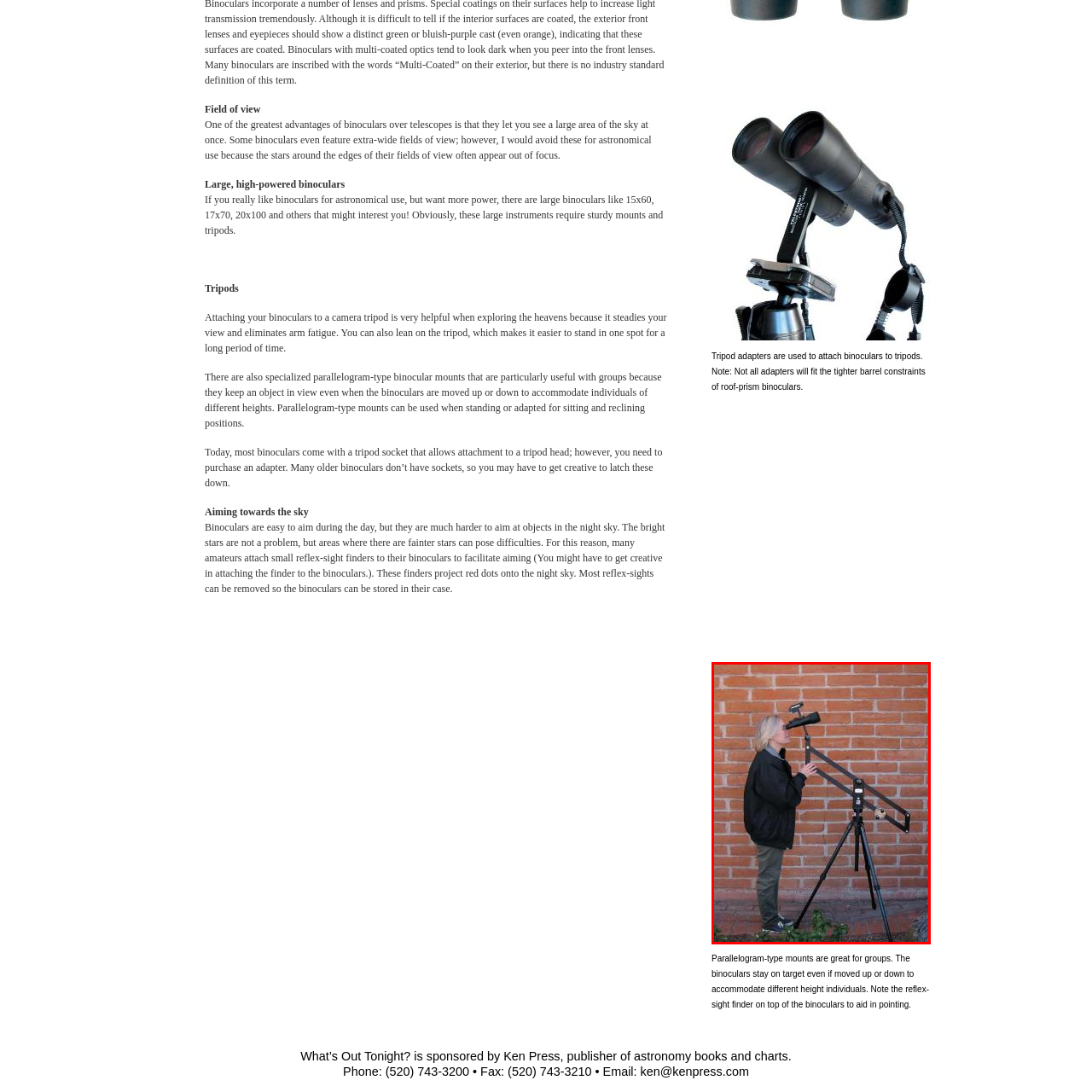Pay attention to the area highlighted by the red boundary and answer the question with a single word or short phrase: 
What is the purpose of the tripod in the image?

increased stability